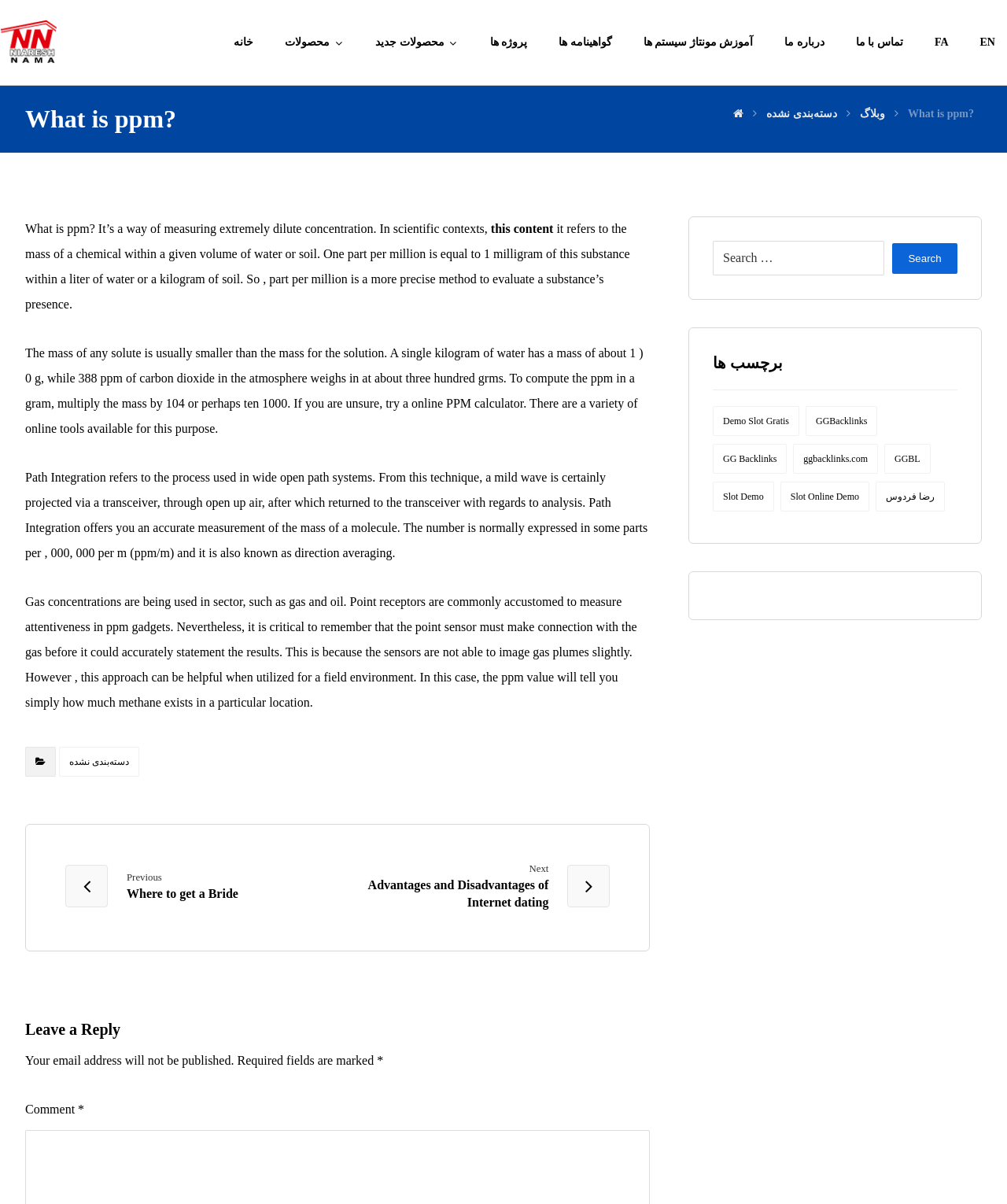Please pinpoint the bounding box coordinates for the region I should click to adhere to this instruction: "Contact via phone number".

None